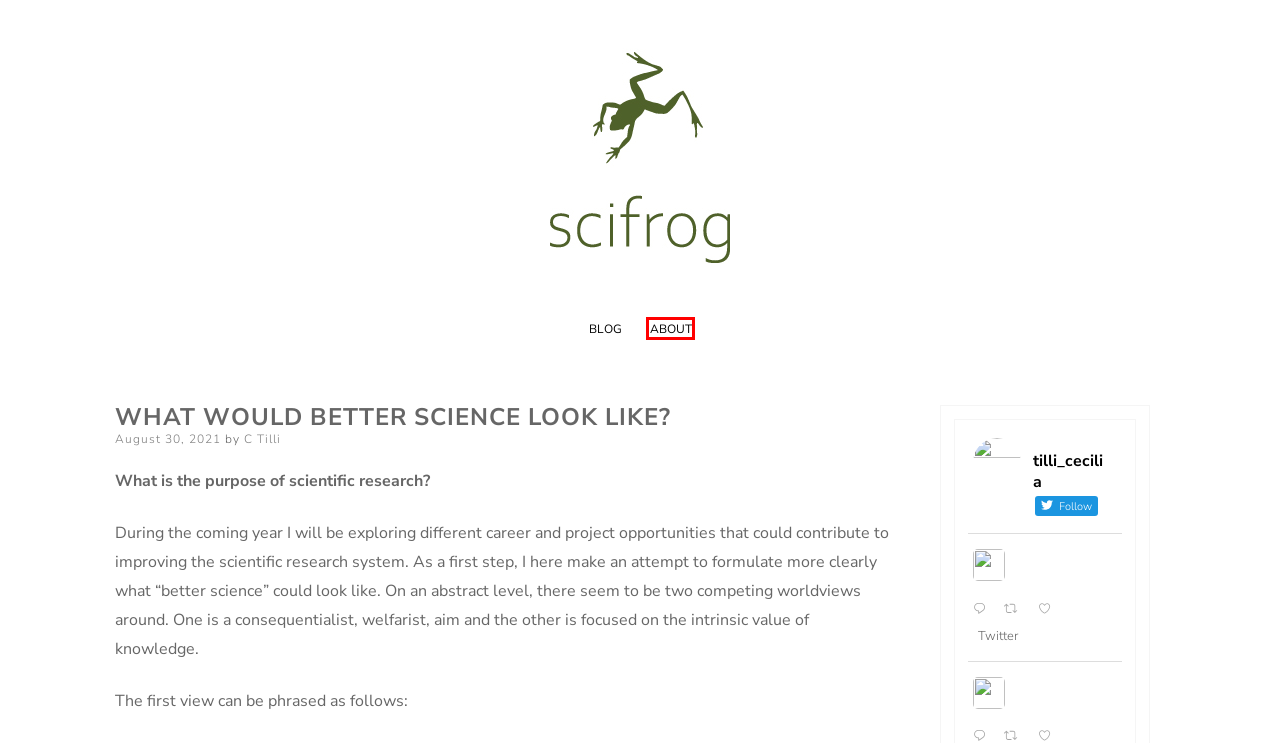Consider the screenshot of a webpage with a red bounding box and select the webpage description that best describes the new page that appears after clicking the element inside the red box. Here are the candidates:
A. scifrog
B. Effective Altruism Infrastructure Fund | Effective Altruism Funds
C. Uncategorized – scifrog
D. Why scientific research is less effective in producing value than it could be: a mapping – scifrog
E. Can scientific research be improved? – scifrog
F. C Tilli – scifrog
G. Existential Risk - Future of Life Institute
H. Influencing the direction of research and the choice of research questions – scifrog

E